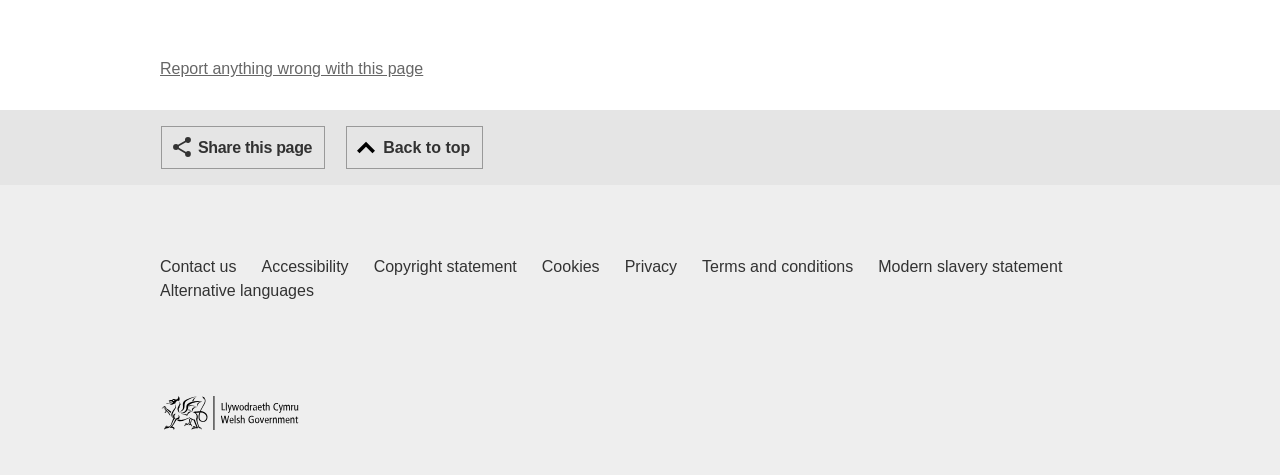Provide a one-word or short-phrase response to the question:
What is the text of the topmost link?

Report anything wrong with this page